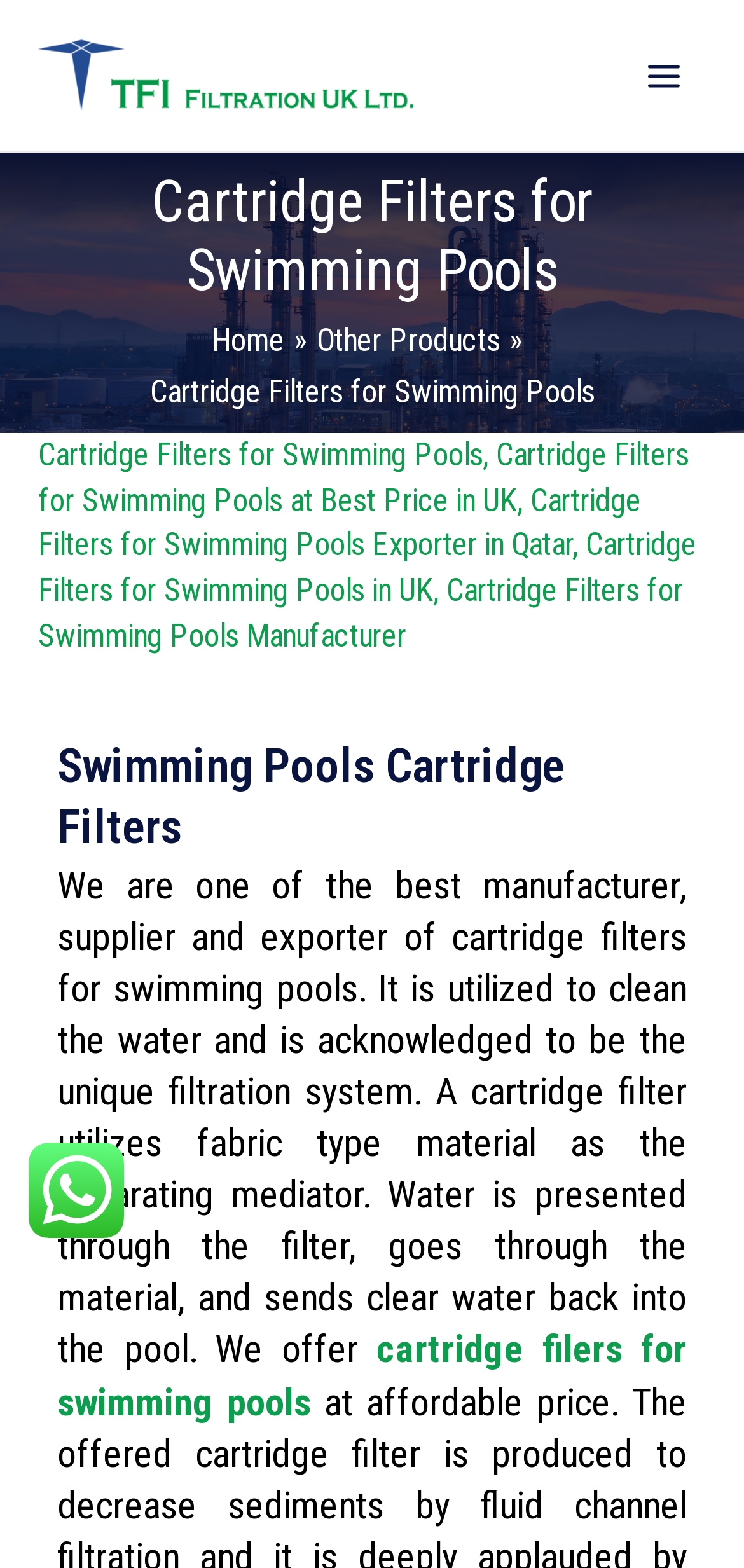What is the company name mentioned on the webpage?
Give a single word or phrase as your answer by examining the image.

TFI Filtration